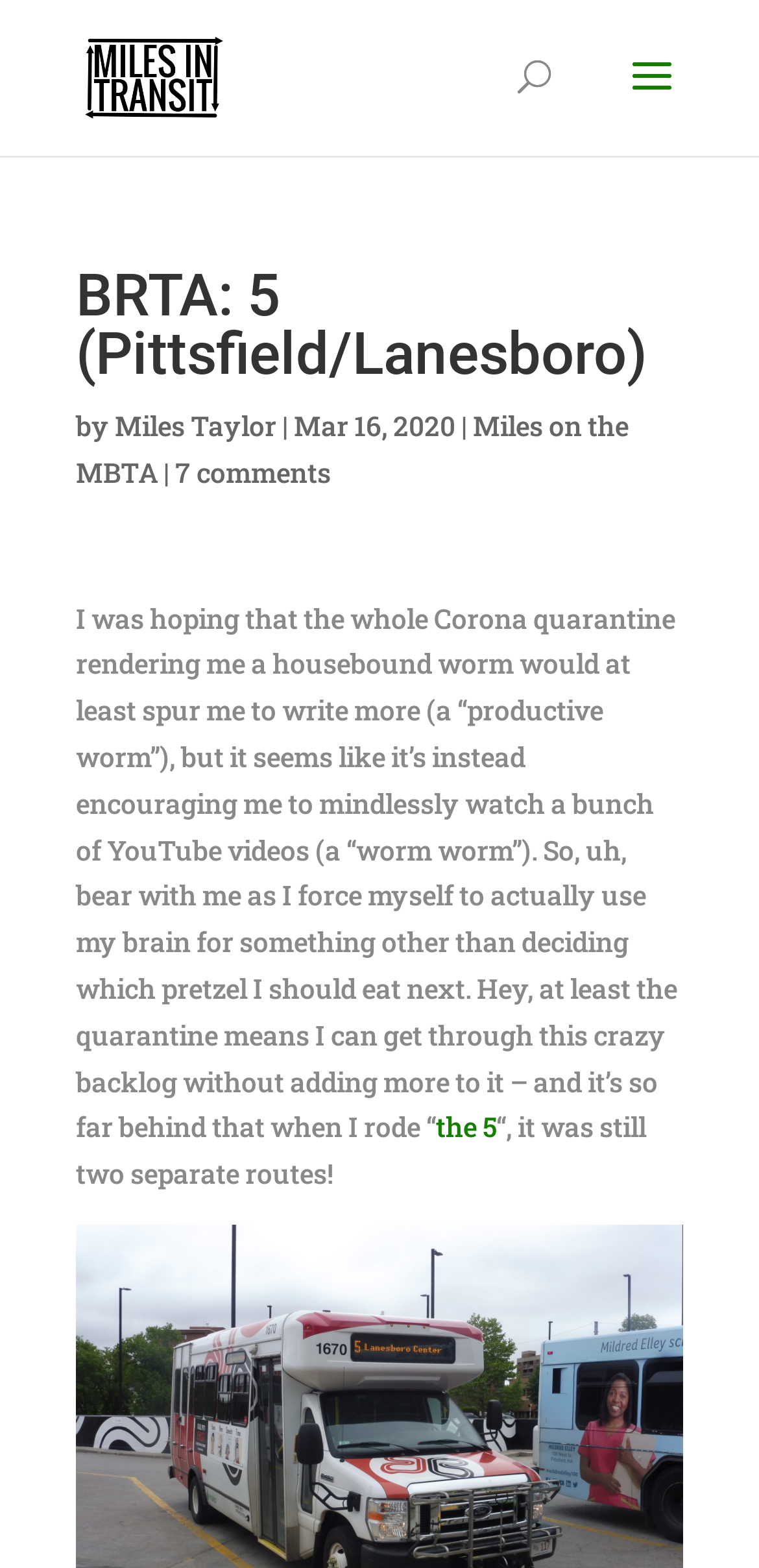Identify the bounding box coordinates of the HTML element based on this description: "Miles on the MBTA".

[0.1, 0.26, 0.828, 0.313]